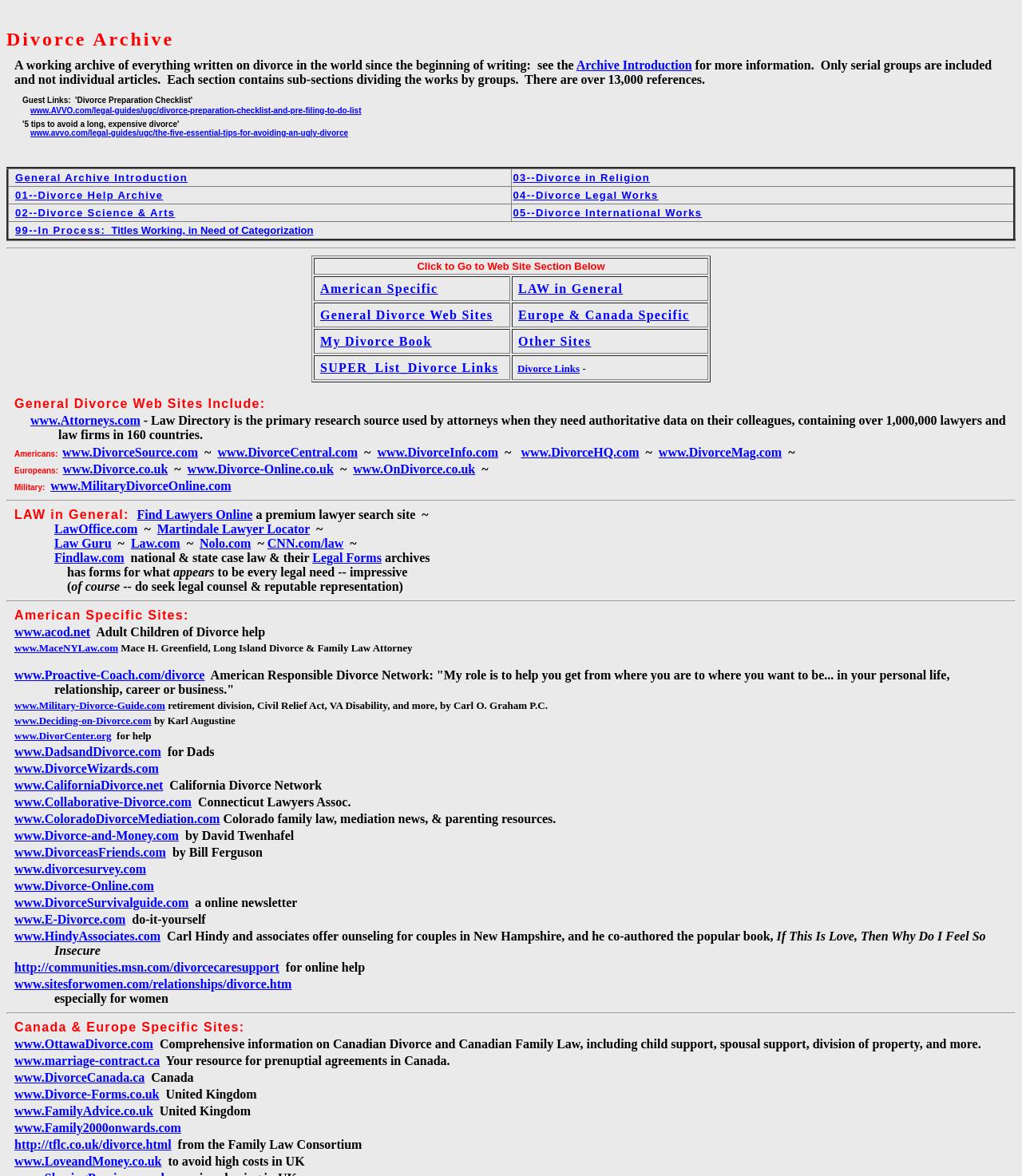Show the bounding box coordinates of the region that should be clicked to follow the instruction: "Go to General Archive Introduction."

[0.015, 0.146, 0.184, 0.156]